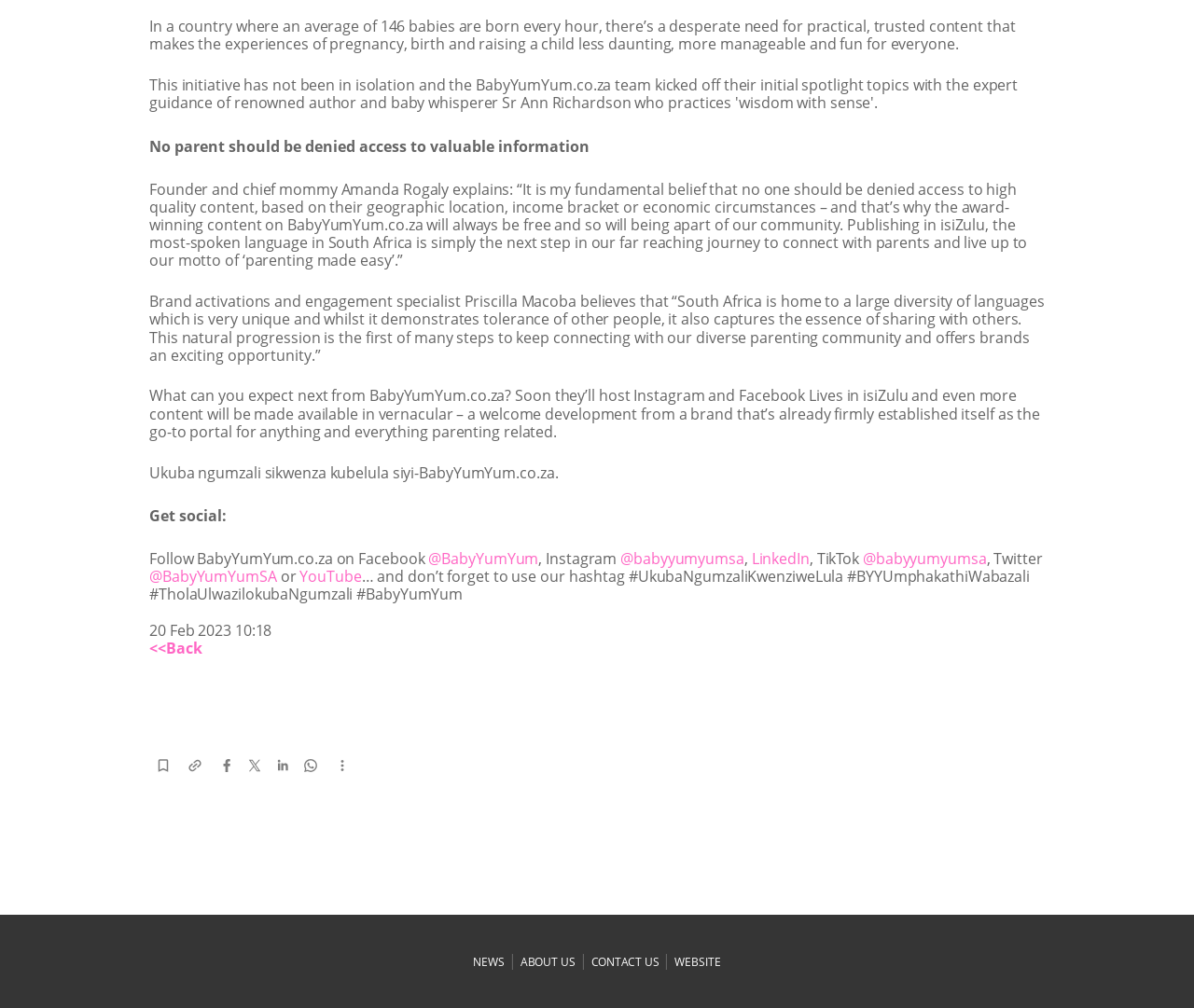Show the bounding box coordinates of the element that should be clicked to complete the task: "Search for something".

None